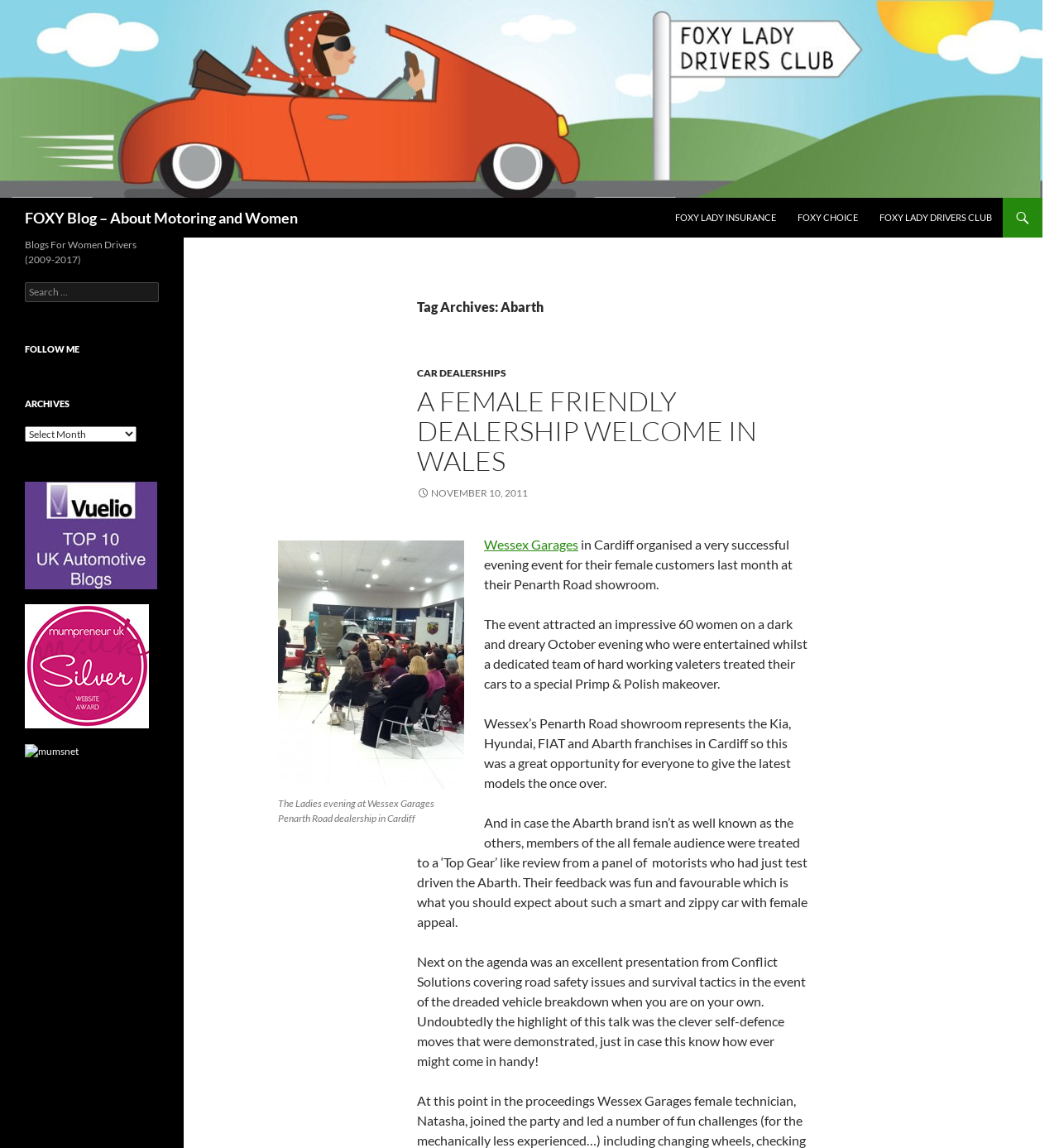What is the name of the blog?
Provide a detailed answer to the question, using the image to inform your response.

The name of the blog can be found in the heading element 'FOXY Blog – About Motoring and Women' which is located at the top of the webpage.